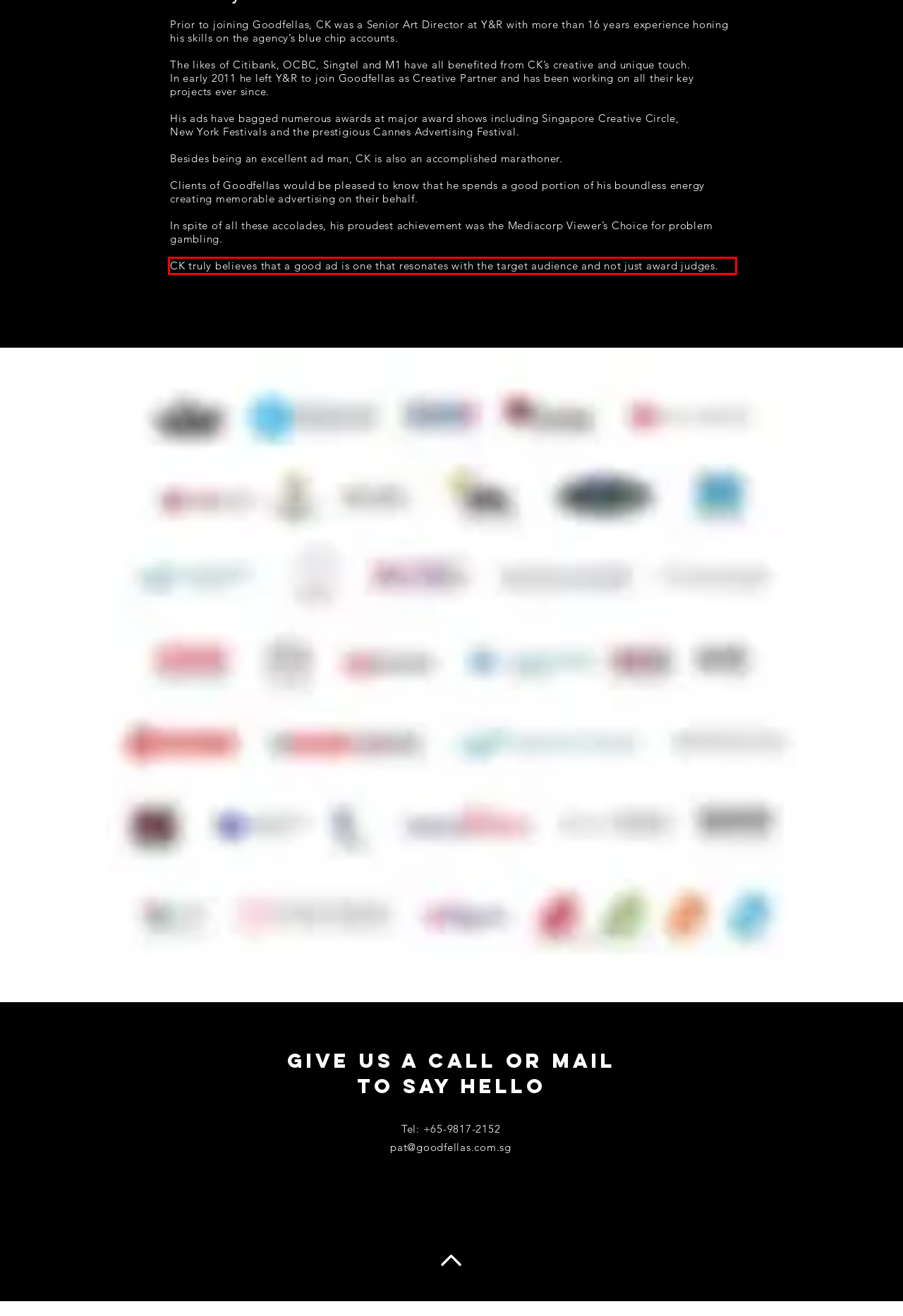You are given a screenshot with a red rectangle. Identify and extract the text within this red bounding box using OCR.

CK truly believes that a good ad is one that resonates with the target audience and not just award judges.